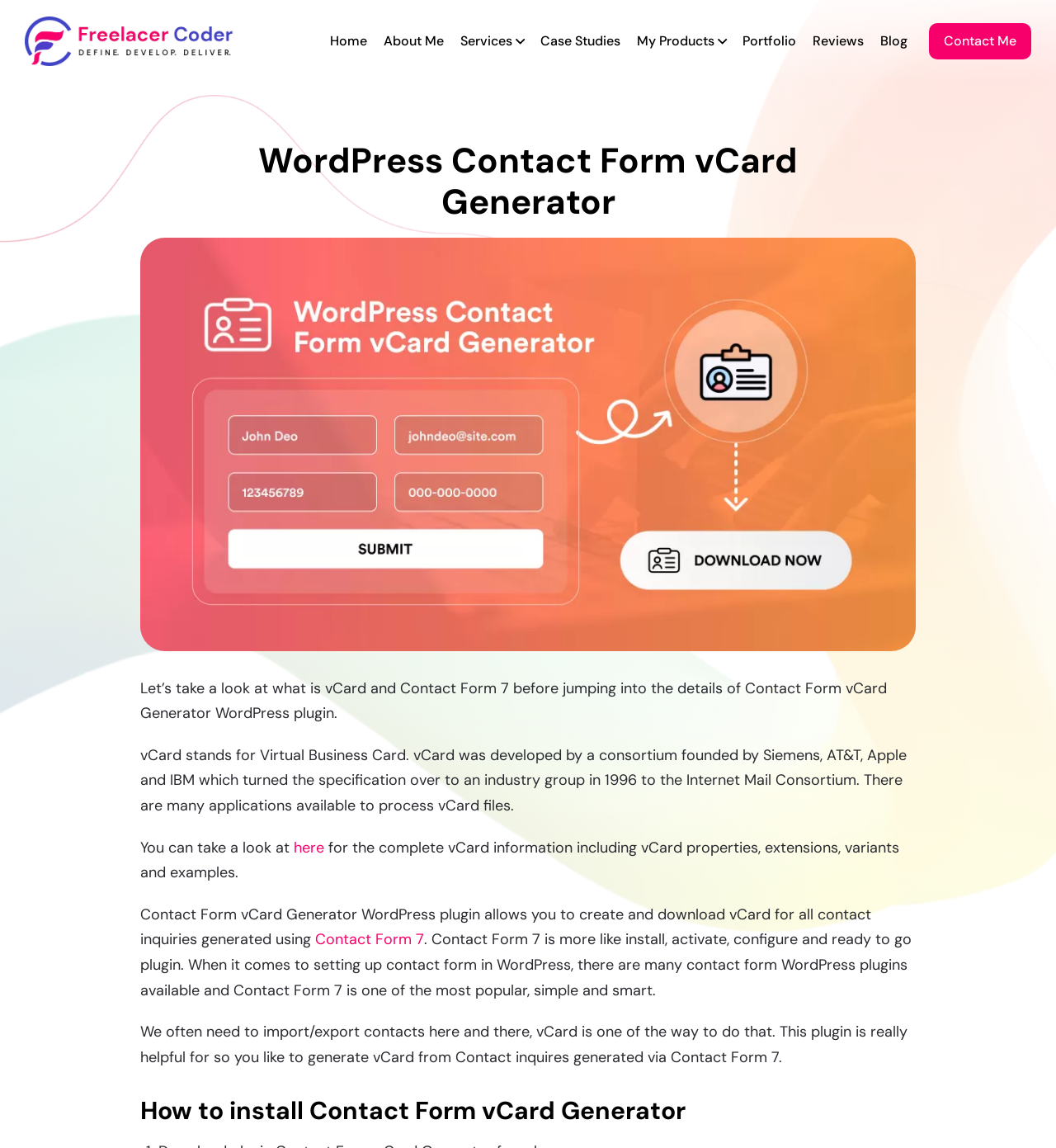What is the purpose of Contact Form vCard Generator plugin?
Answer the question with a single word or phrase derived from the image.

To export contacts to vCard file